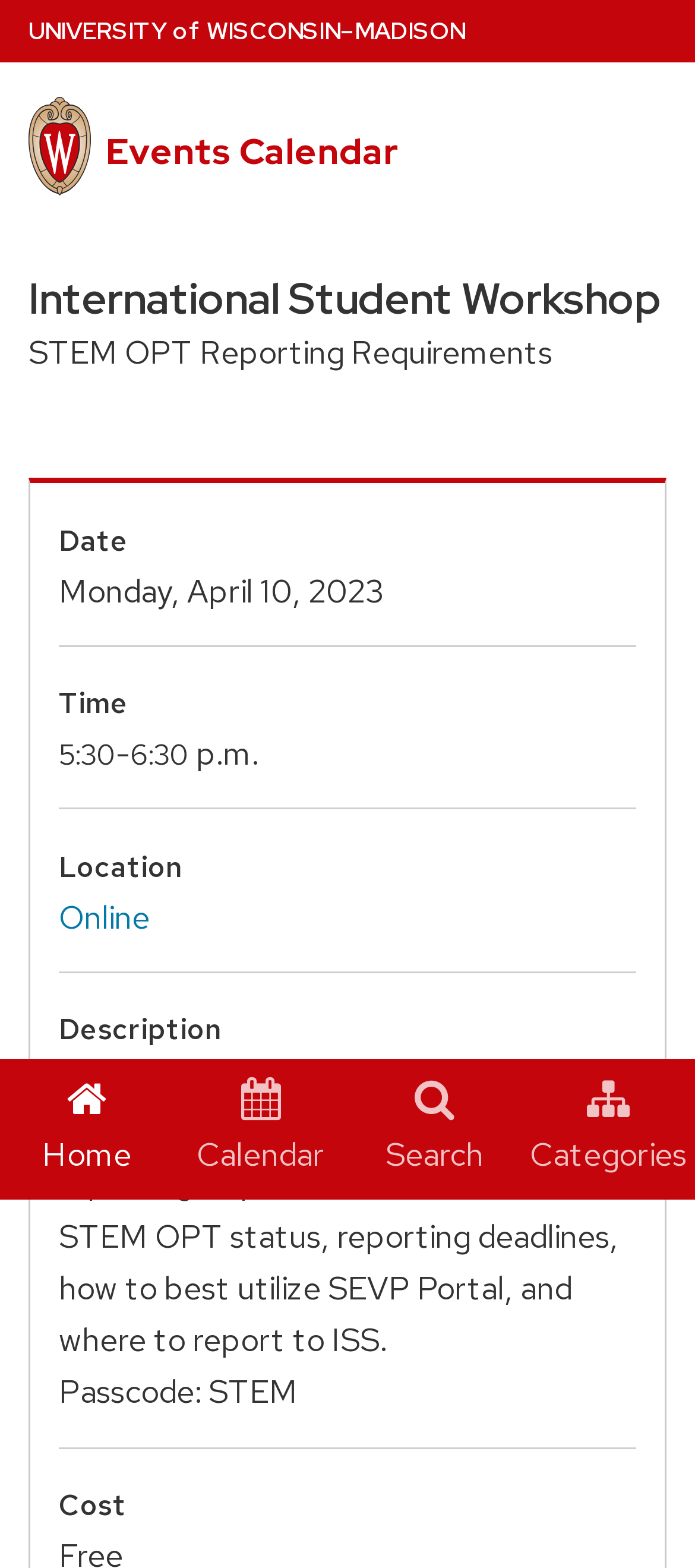Locate the bounding box coordinates of the element's region that should be clicked to carry out the following instruction: "go to university home page". The coordinates need to be four float numbers between 0 and 1, i.e., [left, top, right, bottom].

[0.041, 0.0, 0.669, 0.04]